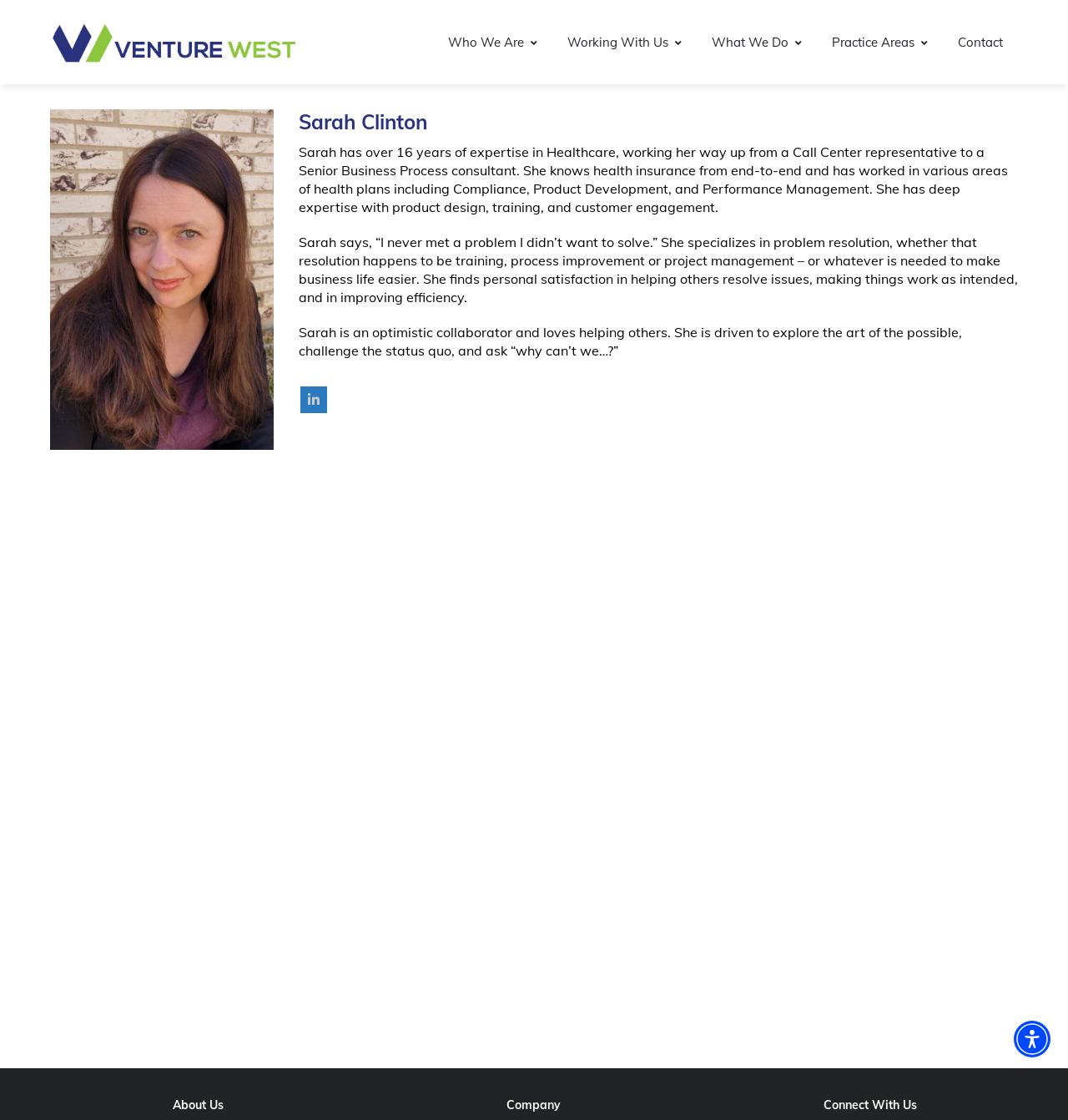Can you determine the bounding box coordinates of the area that needs to be clicked to fulfill the following instruction: "Click the Venture West Group link"?

[0.047, 0.019, 0.281, 0.057]